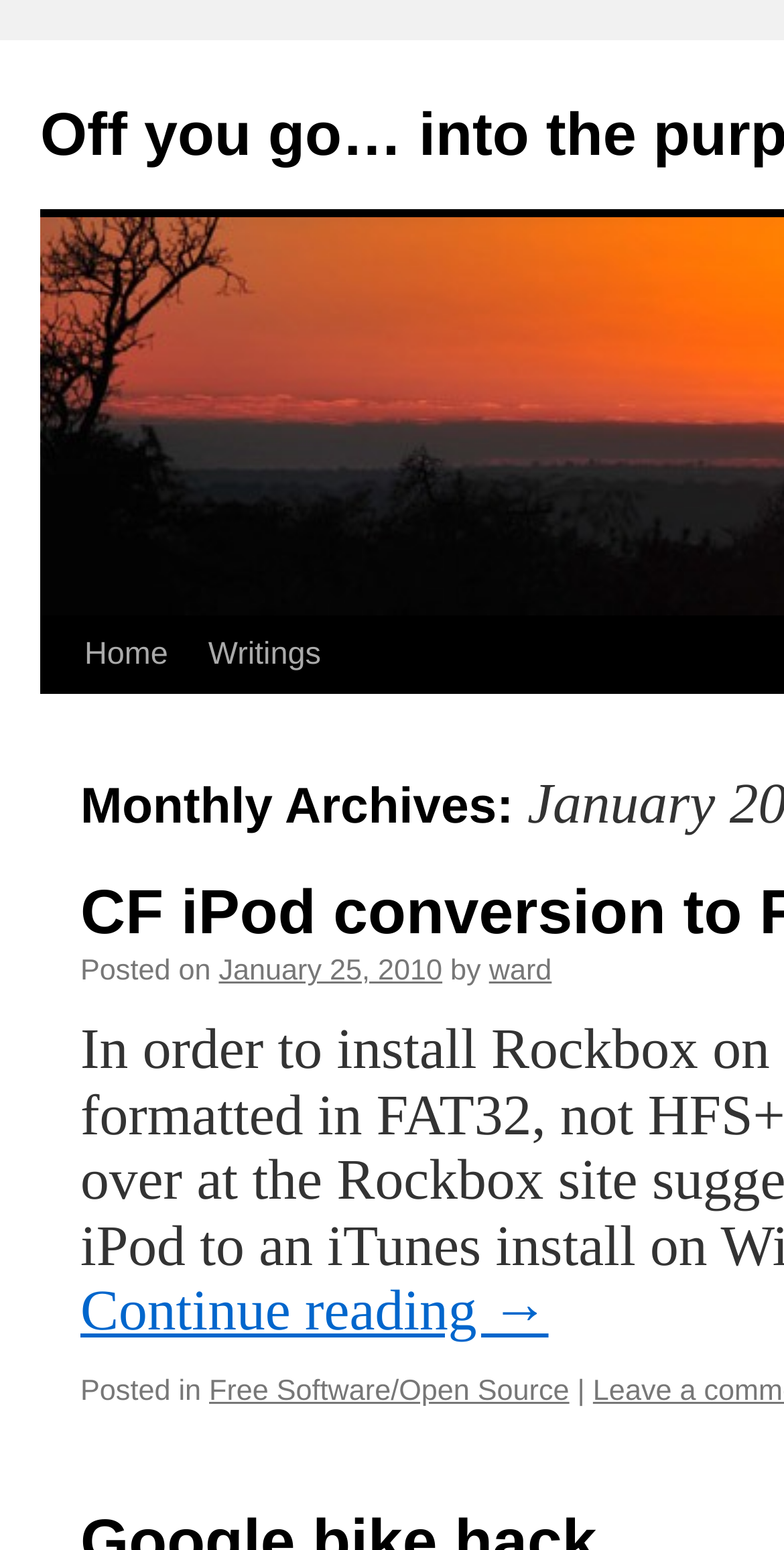Give a concise answer using only one word or phrase for this question:
How many links are in the first section?

3